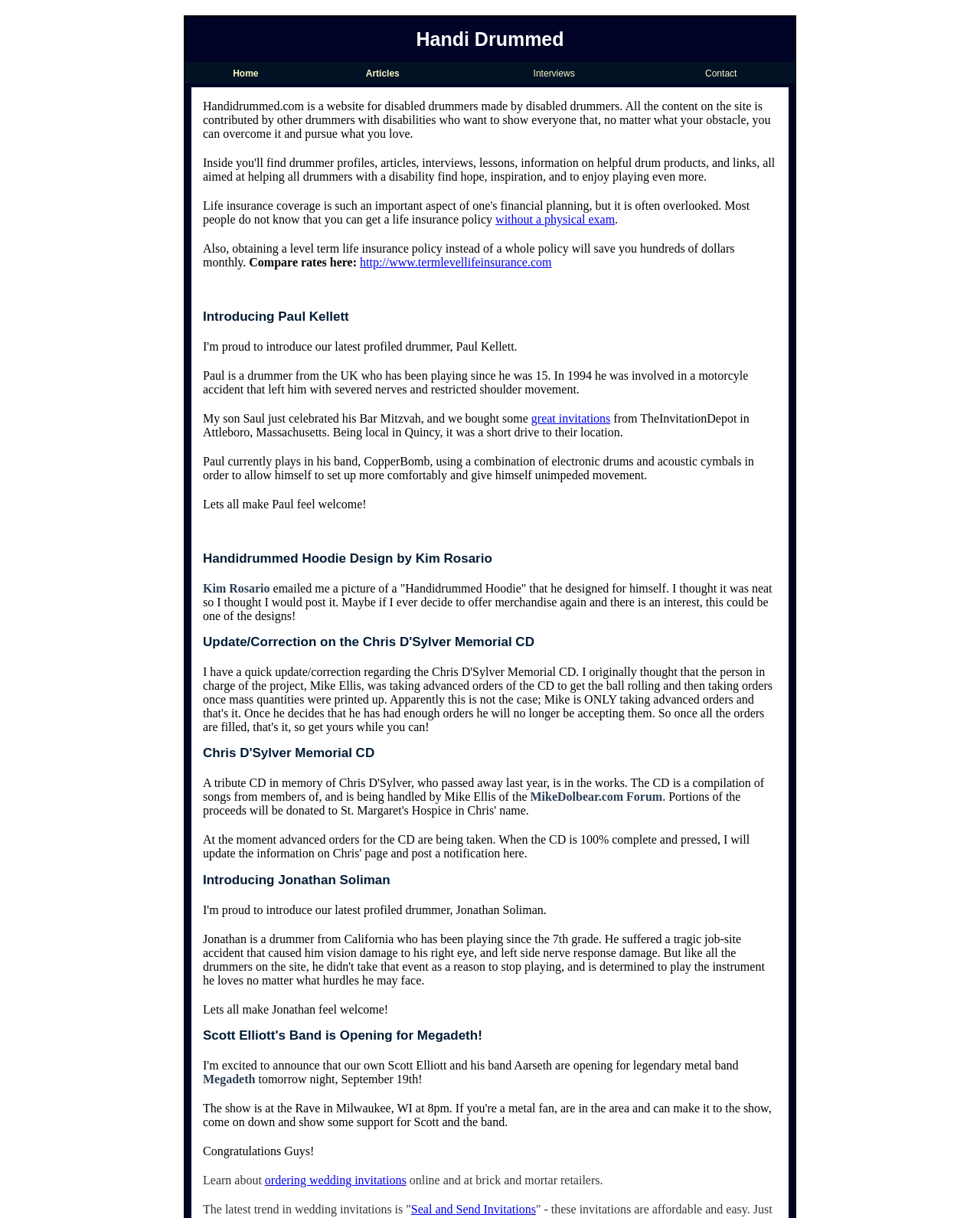Predict the bounding box coordinates for the UI element described as: "Kim Rosario". The coordinates should be four float numbers between 0 and 1, presented as [left, top, right, bottom].

[0.207, 0.478, 0.275, 0.489]